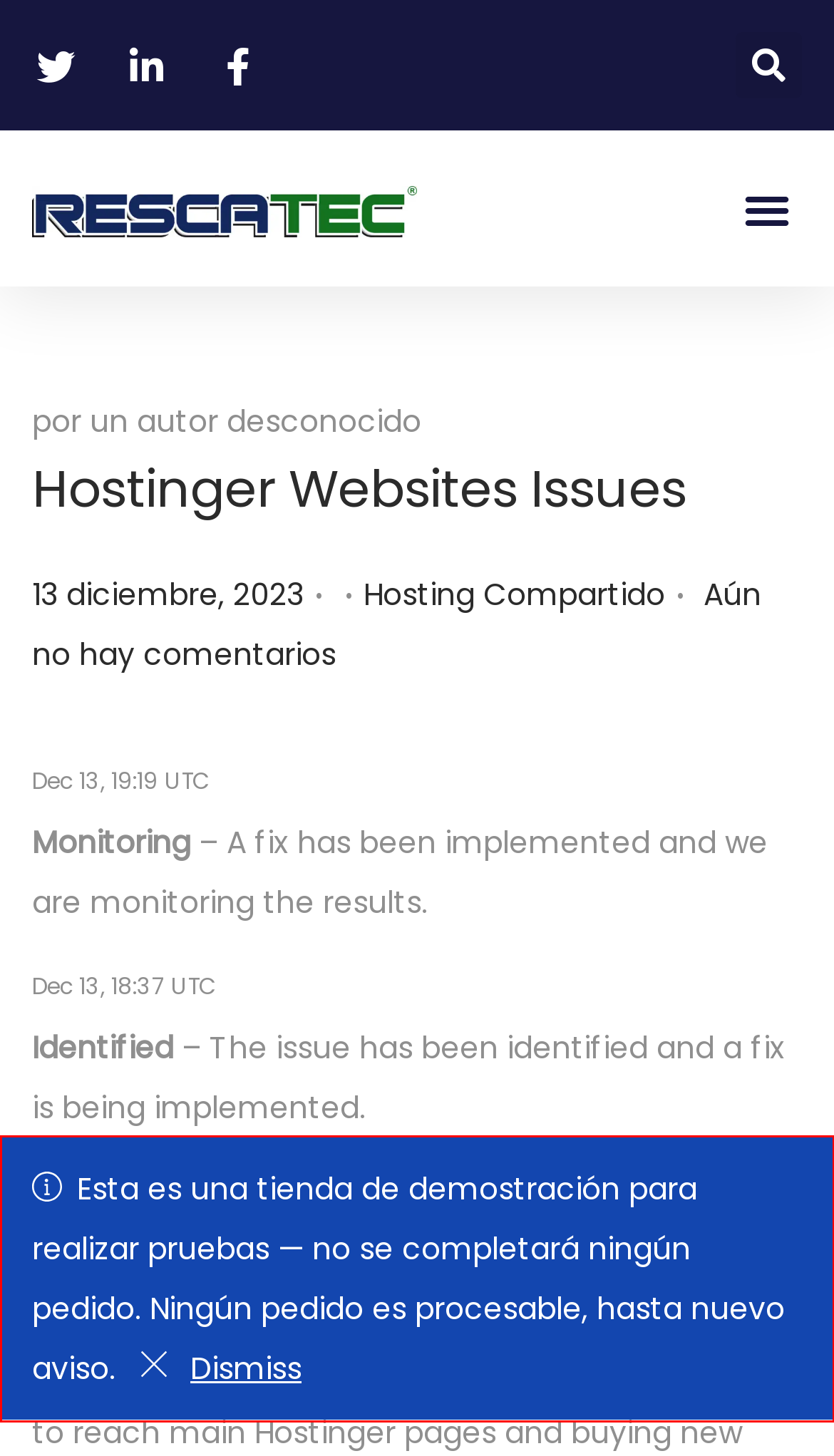You have a screenshot of a webpage with a UI element highlighted by a red bounding box. Use OCR to obtain the text within this highlighted area.

Esta es una tienda de demostración para realizar pruebas — no se completará ningún pedido. Ningún pedido es procesable, hasta nuevo aviso. Dismiss